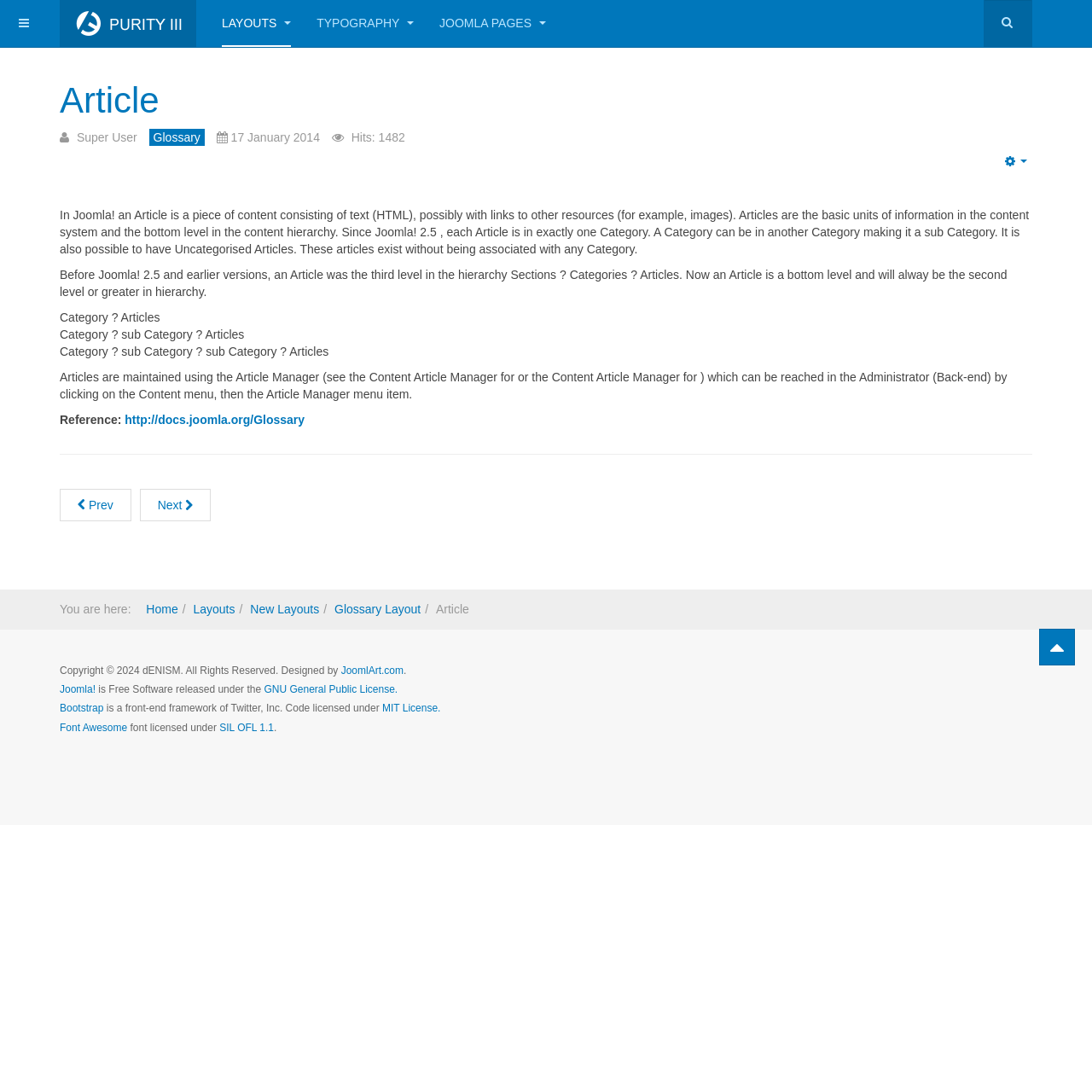Please specify the bounding box coordinates of the clickable region to carry out the following instruction: "Click the 'TYPOGRAPHY' link". The coordinates should be four float numbers between 0 and 1, in the format [left, top, right, bottom].

[0.29, 0.0, 0.379, 0.043]